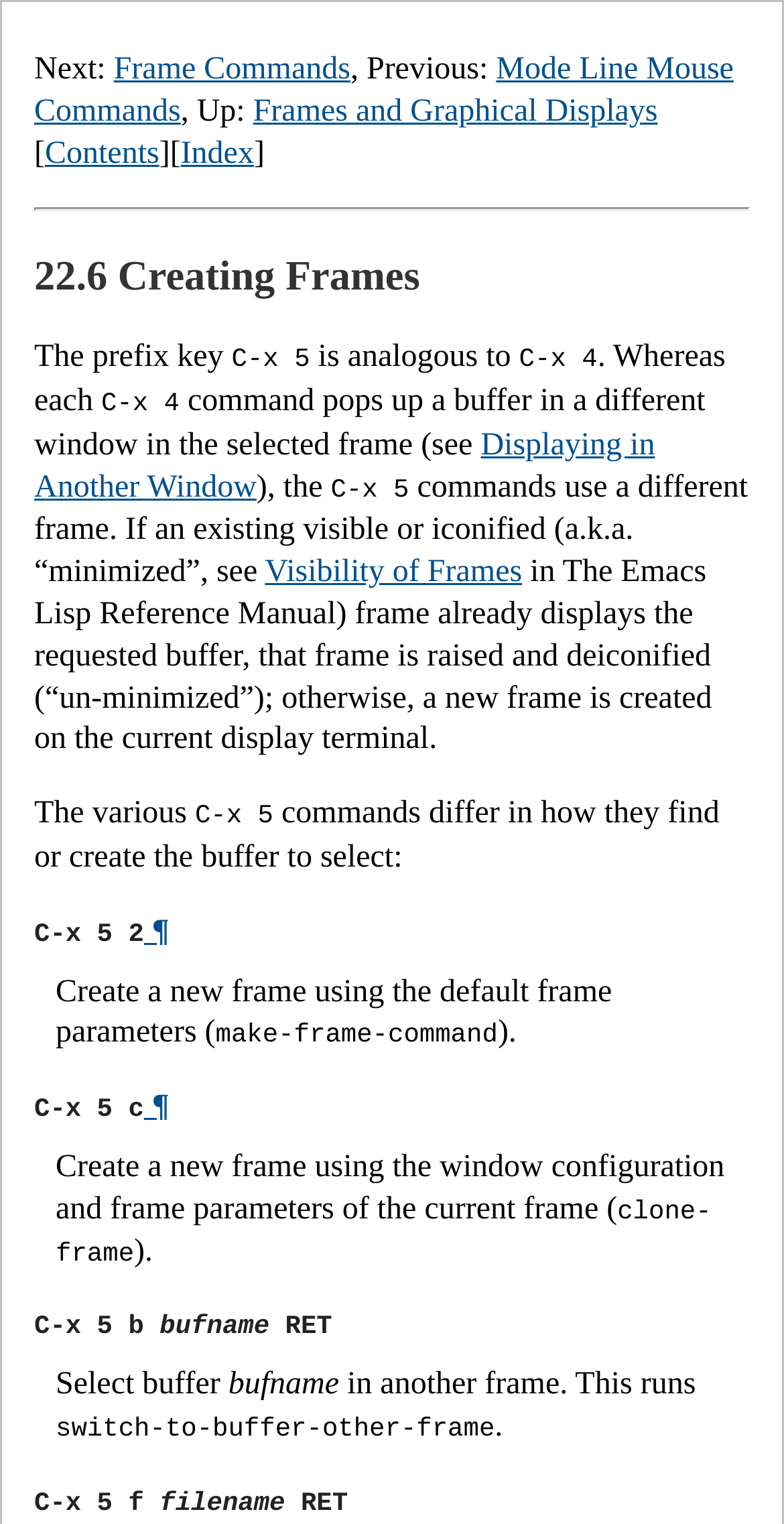What happens if an existing visible or iconified frame already displays the requested buffer?
Using the image, respond with a single word or phrase.

That frame is raised and deiconified